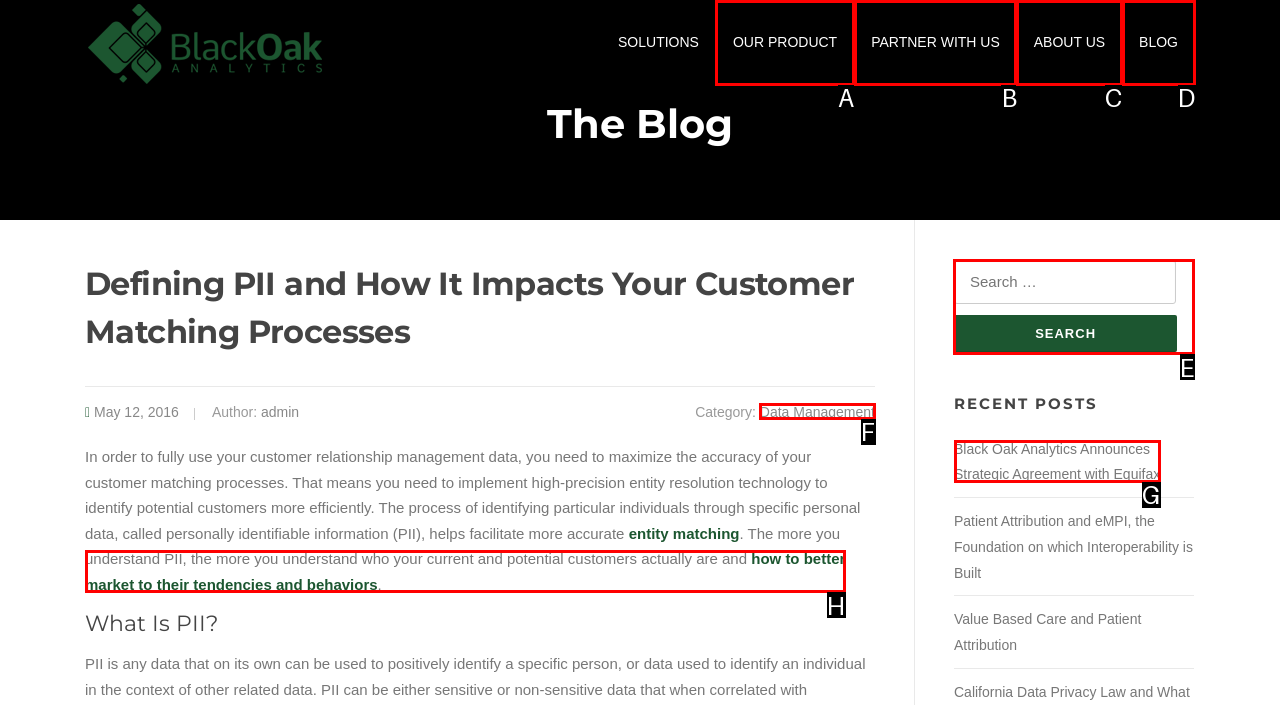Identify the correct UI element to click on to achieve the following task: Learn about 'AI Data Workflows' Respond with the corresponding letter from the given choices.

None